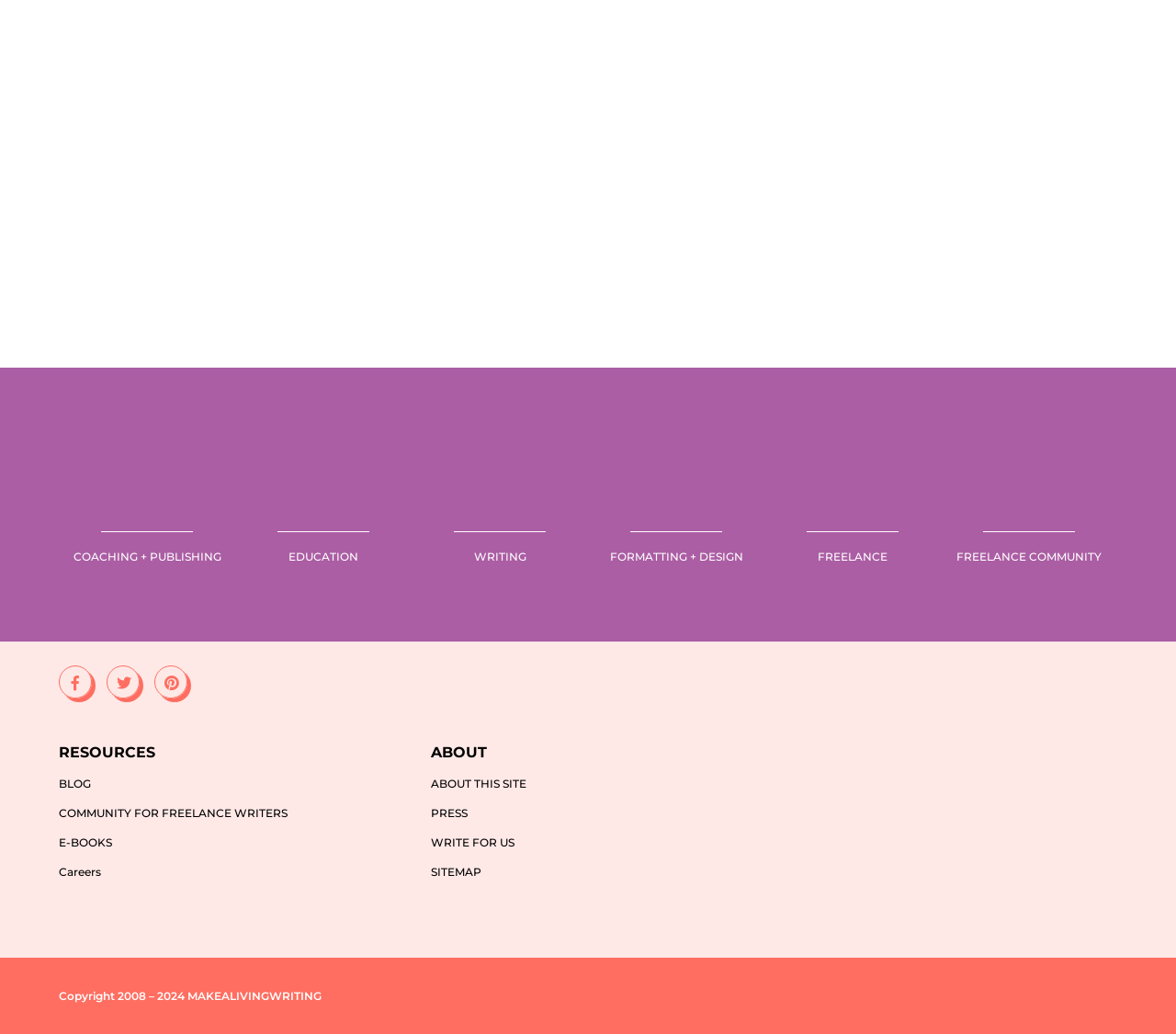What is the main topic of this webpage?
Answer the question with a detailed and thorough explanation.

The main topic of this webpage is copywriting, as indicated by the heading '9 Must-Follow Copywriting Tips for Creating Stellar Copy' and the various links and resources related to writing and publishing.